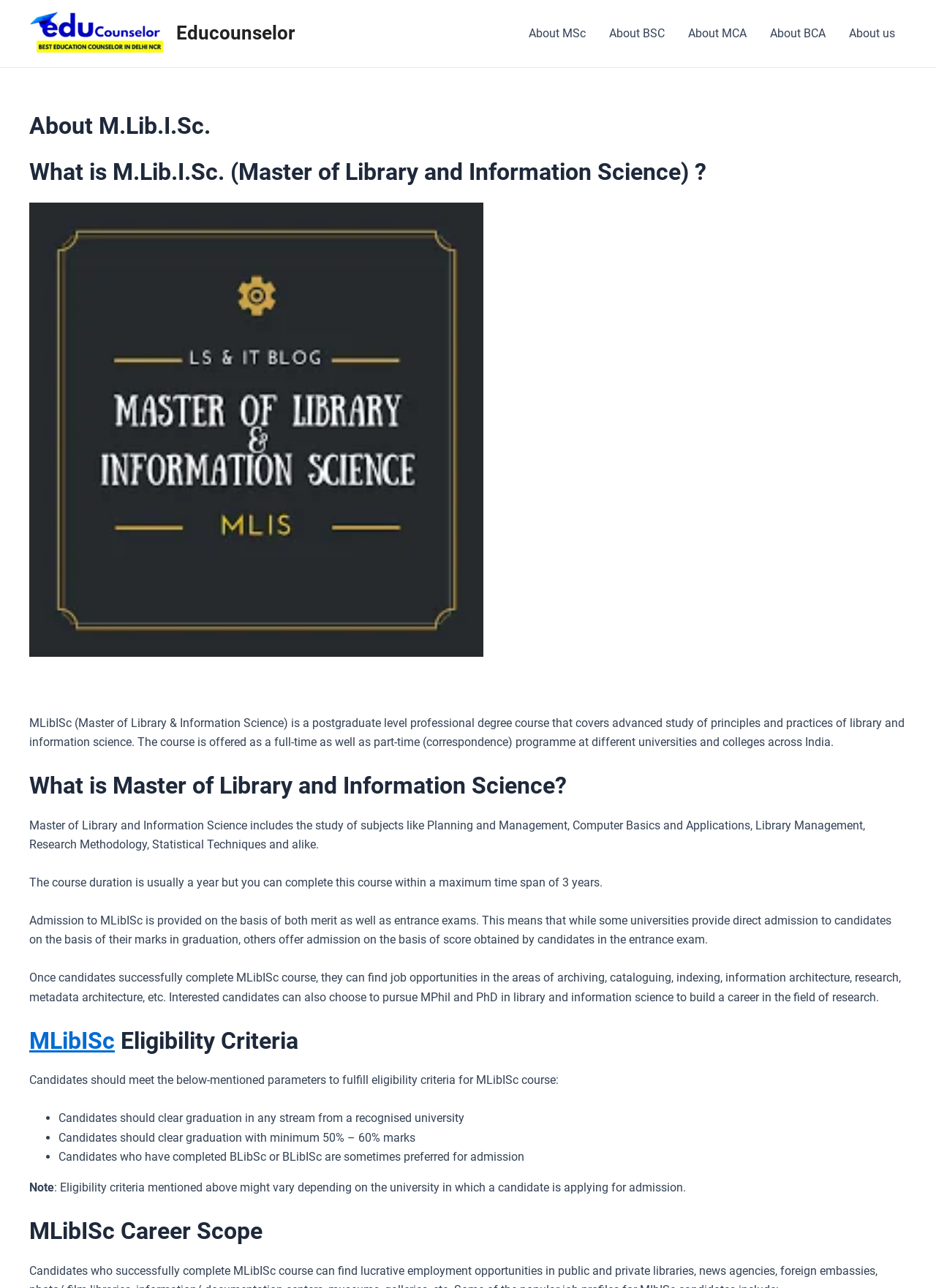Using details from the image, please answer the following question comprehensively:
What is M.Lib.I.Sc.?

The webpage provides an introduction to M.Lib.I.Sc., which is a postgraduate level professional degree course that covers advanced study of principles and practices of library and information science. The course is offered as a full-time as well as part-time (correspondence) programme at different universities and colleges across India.